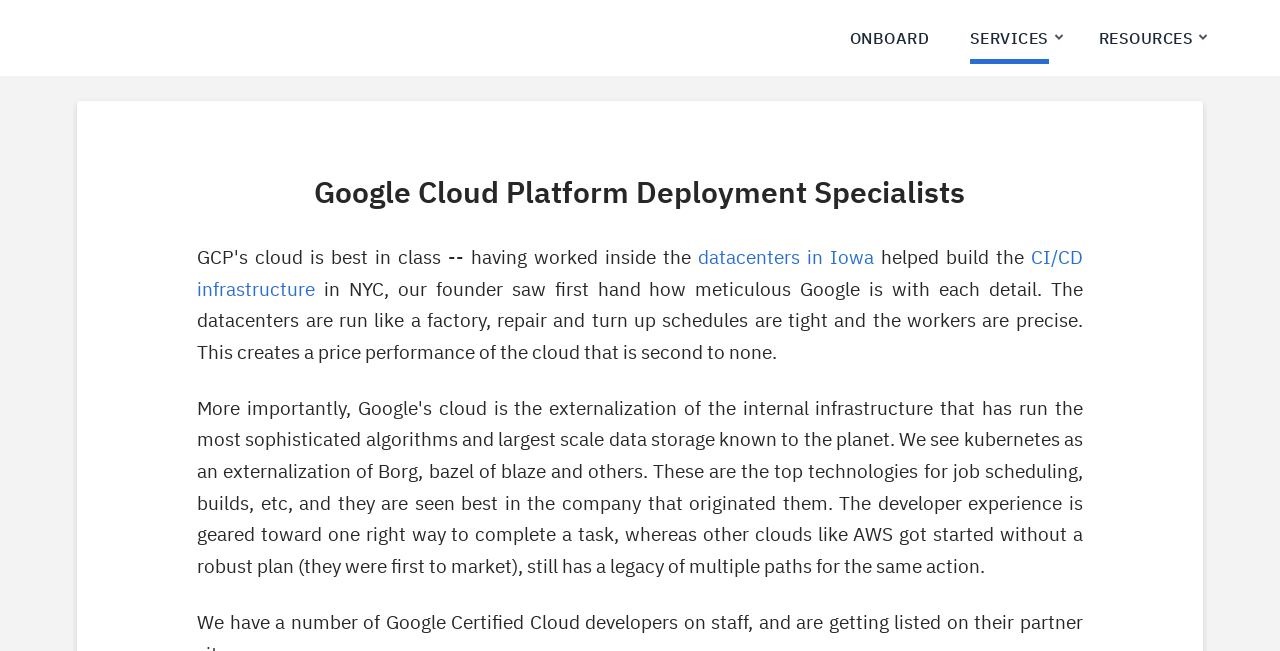Produce a meticulous description of the webpage.

The webpage is about MVP engineer, a Google Cloud Platform Deployment Specialist. At the top, there are three links: "ONBOARD", "SERVICES", and "RESOURCES", aligned horizontally and taking up about a quarter of the screen's width. 

Below these links, there is a heading that reads "Google Cloud Platform Deployment Specialists", which spans almost the entire width of the screen. 

Underneath the heading, there are three elements arranged vertically. The first is a link to "datacenters in Iowa", followed by a short text "helped build the", and then another link to "CI/CD infrastructure". 

To the left of these three elements, there is a paragraph of text that describes the founder's experience with Google's datacenters in NYC, highlighting their attention to detail and efficiency, which results in a superior price-performance ratio in the cloud.